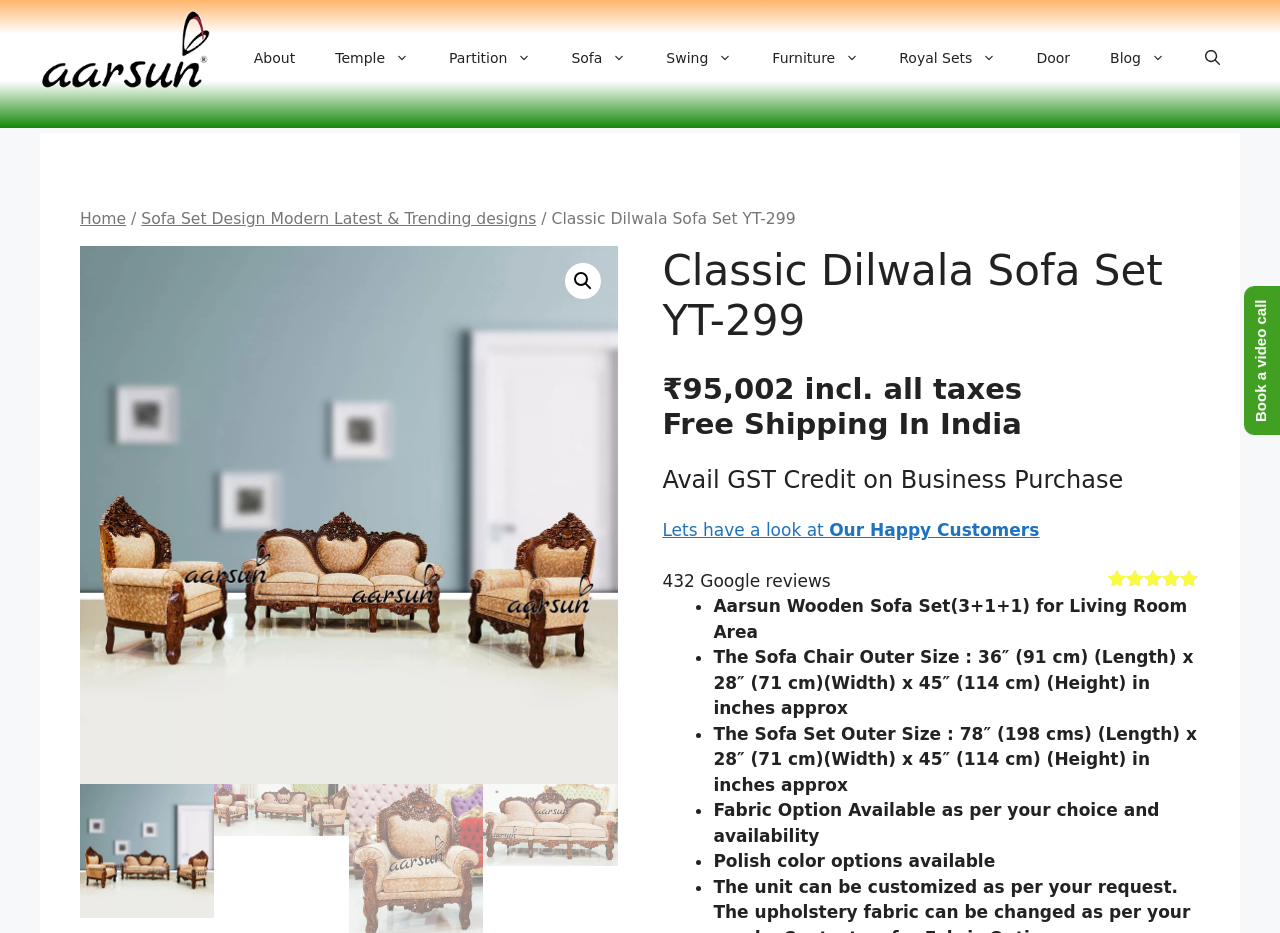Give a one-word or short-phrase answer to the following question: 
How many customer ratings are there?

432